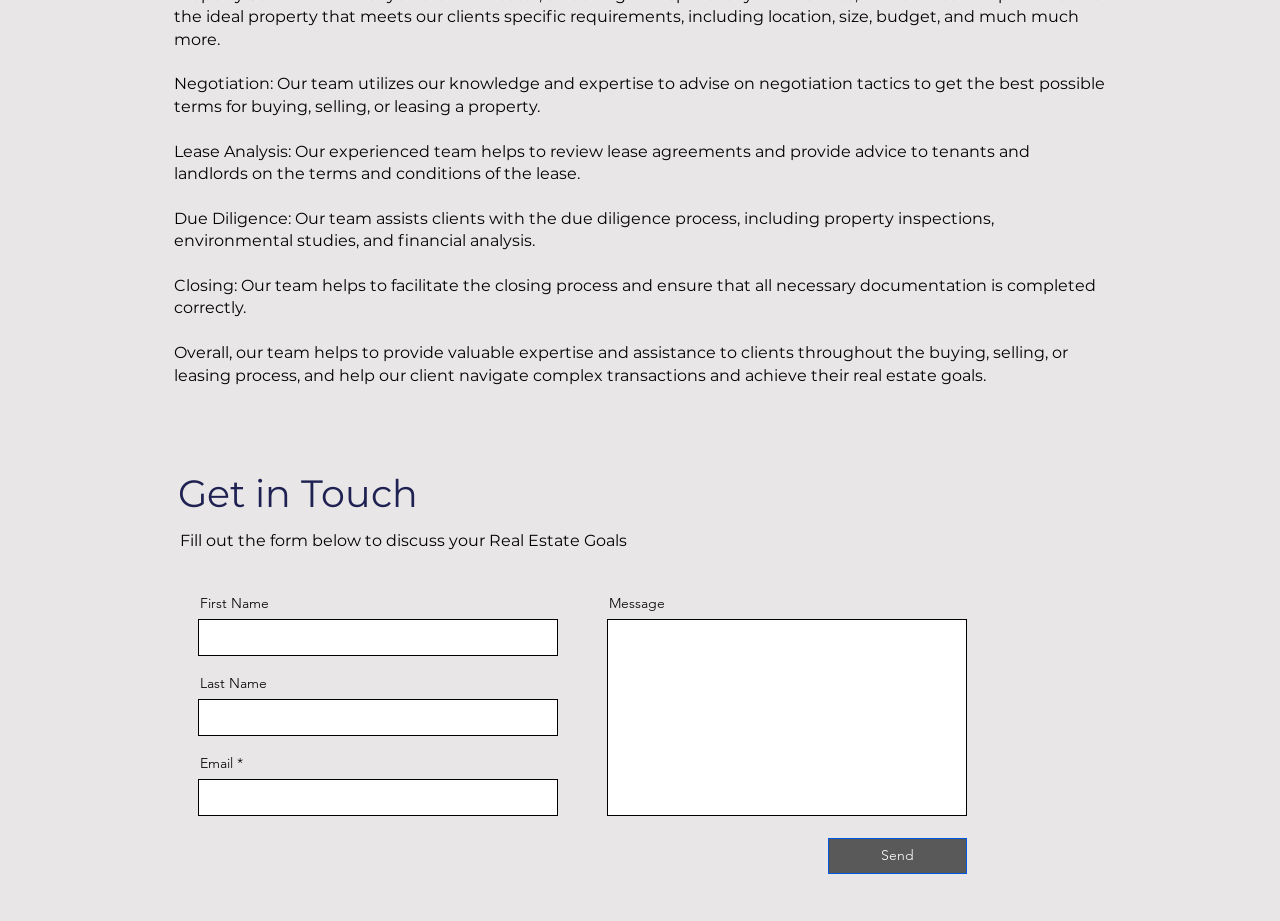Given the element description: "pixel 3xl amg gt-r backgrounds", predict the bounding box coordinates of the UI element it refers to, using four float numbers between 0 and 1, i.e., [left, top, right, bottom].

None